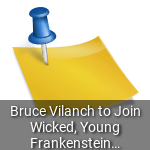Based on the image, provide a detailed response to the question:
What are the two theatrical productions mentioned?

The image suggests exciting updates regarding Bruce Vilanch's involvement in popular theatrical productions, specifically the much-anticipated performances of 'Wicked' and 'Young Frankenstein'.